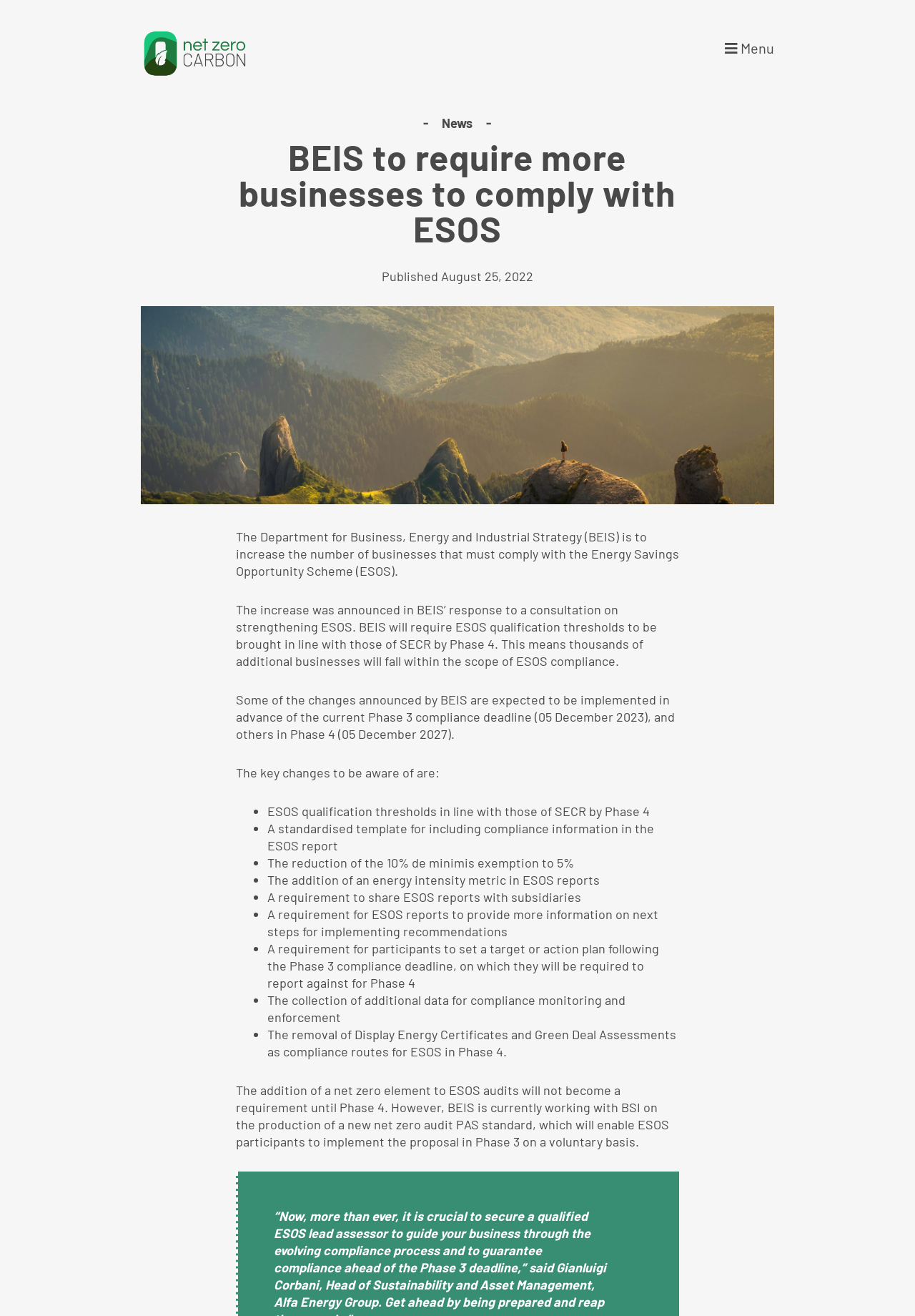What is the purpose of the new net zero audit PAS standard?
Look at the image and answer the question with a single word or phrase.

Enable ESOS participants to implement the proposal in Phase 3 on a voluntary basis